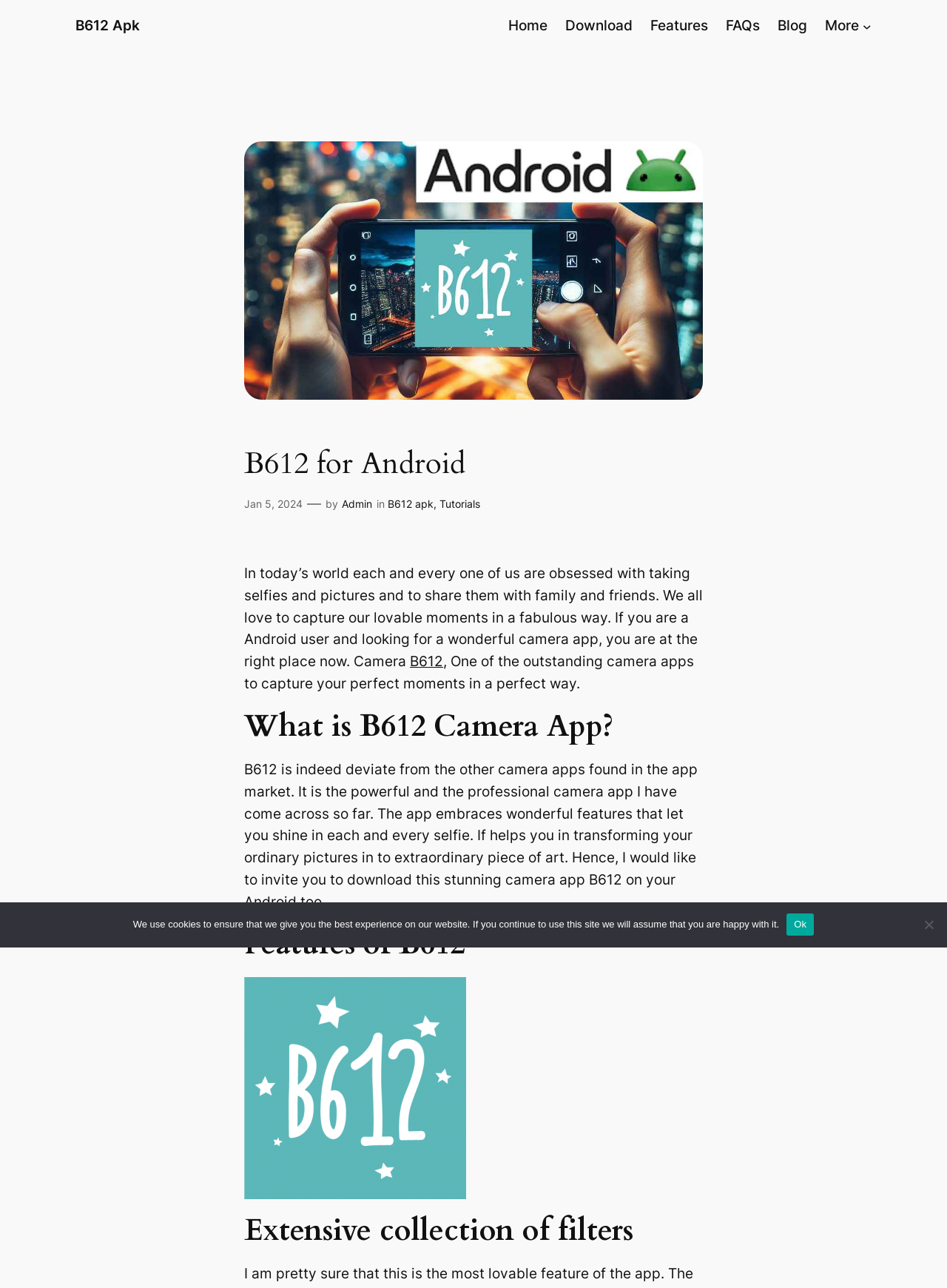Please identify the bounding box coordinates for the region that you need to click to follow this instruction: "Click the B612 Apk link".

[0.08, 0.013, 0.148, 0.026]